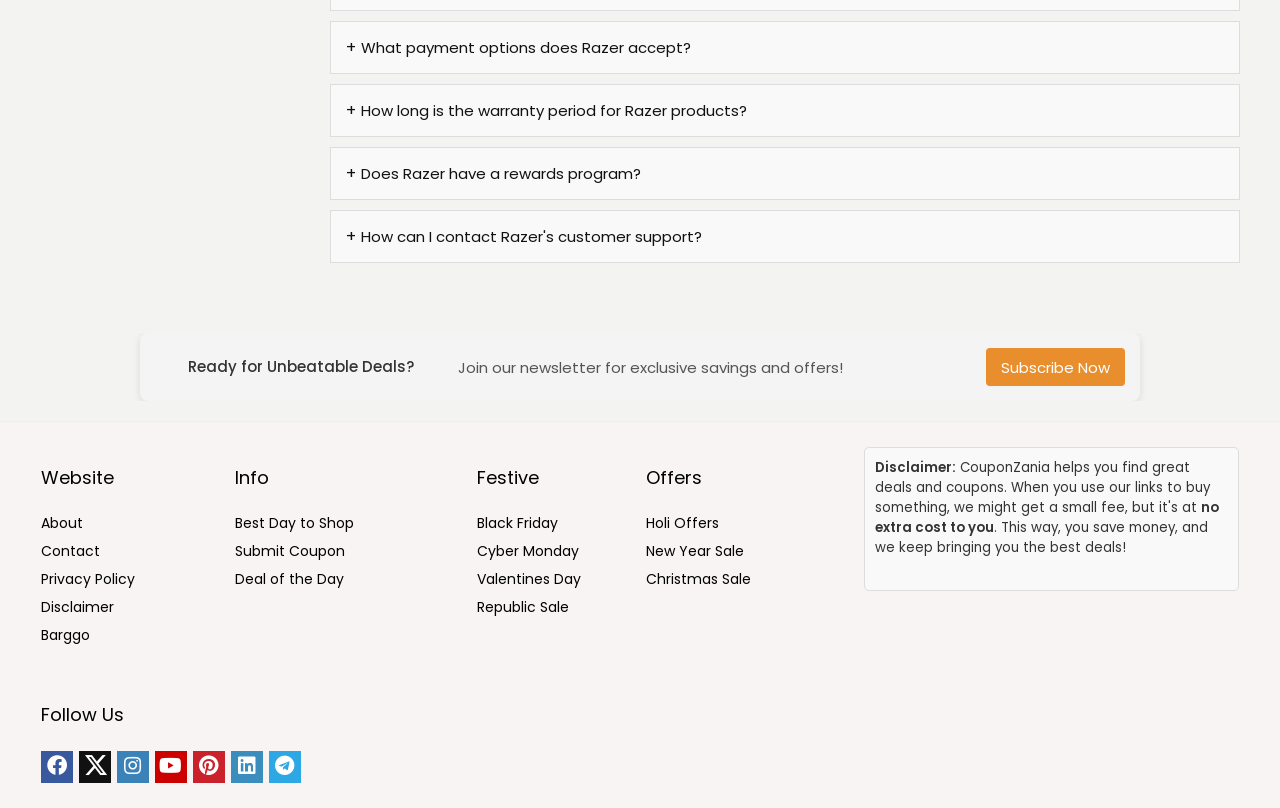Can you determine the bounding box coordinates of the area that needs to be clicked to fulfill the following instruction: "Follow Razer on Facebook"?

[0.032, 0.929, 0.057, 0.969]